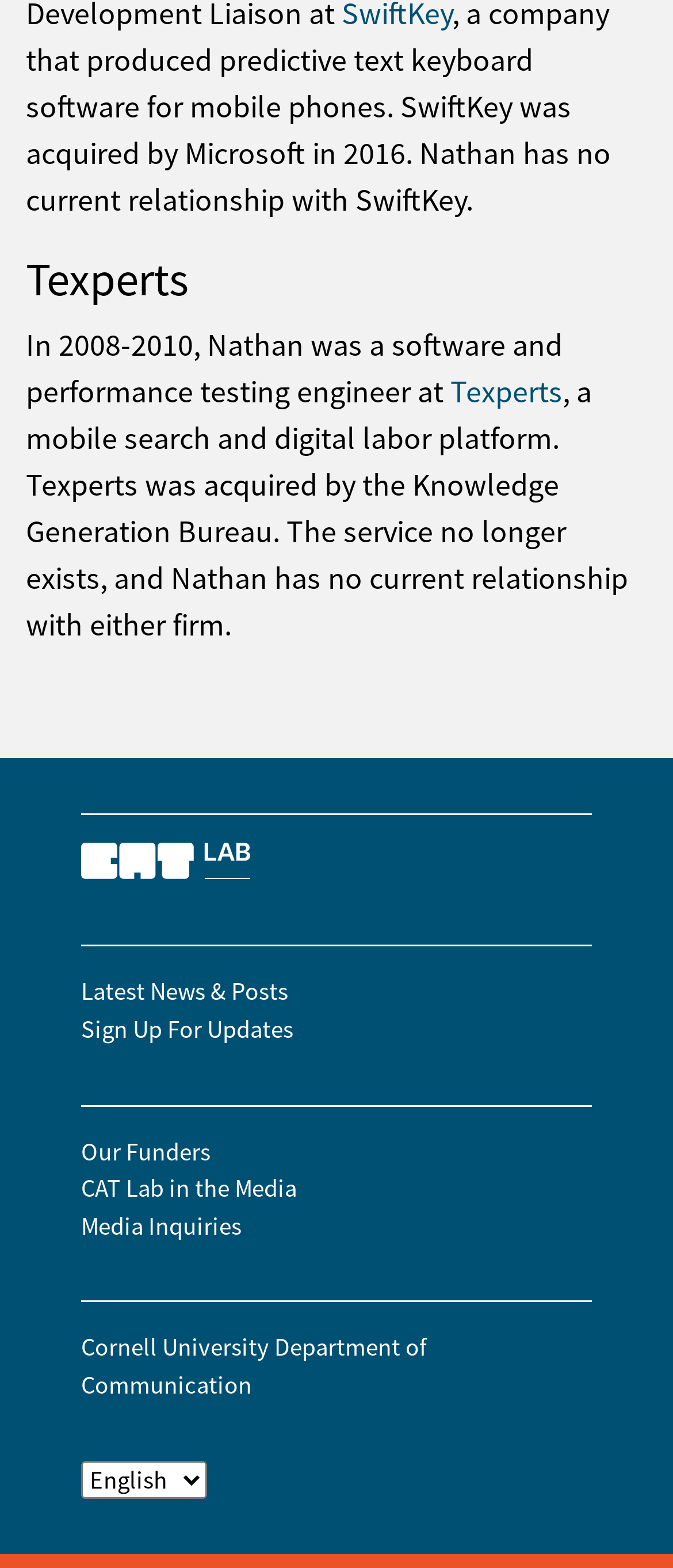What is the name of the mobile search and digital labor platform?
Based on the image, answer the question with as much detail as possible.

From the StaticText element, we can see that Nathan was a software and performance testing engineer at Texperts, a mobile search and digital labor platform.